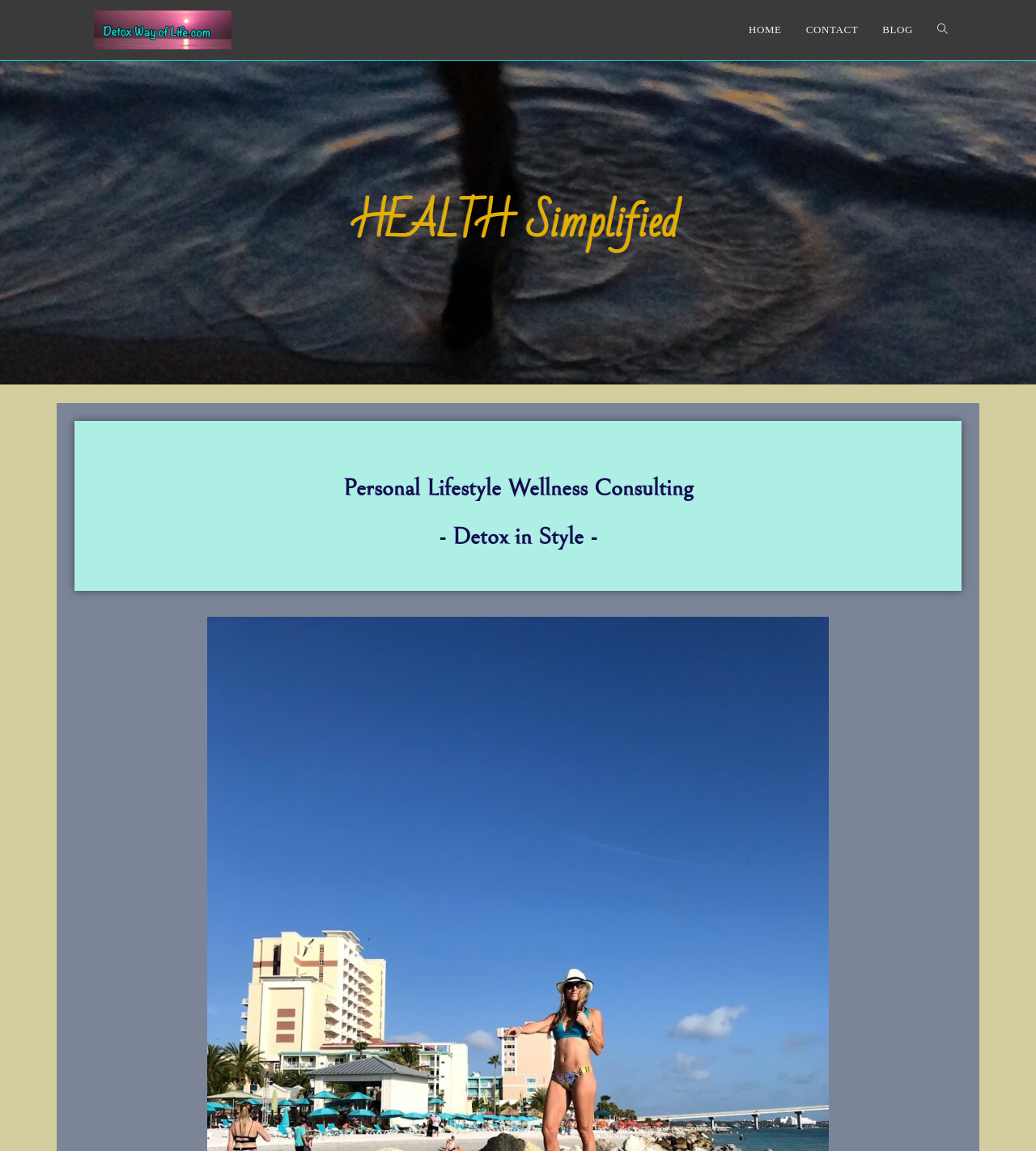What is the main image on the webpage?
Give a detailed and exhaustive answer to the question.

The main image on the webpage is the DetoxWayofLife logo, which is located at the top left of the page and has a bounding box of [0.091, 0.009, 0.223, 0.043].